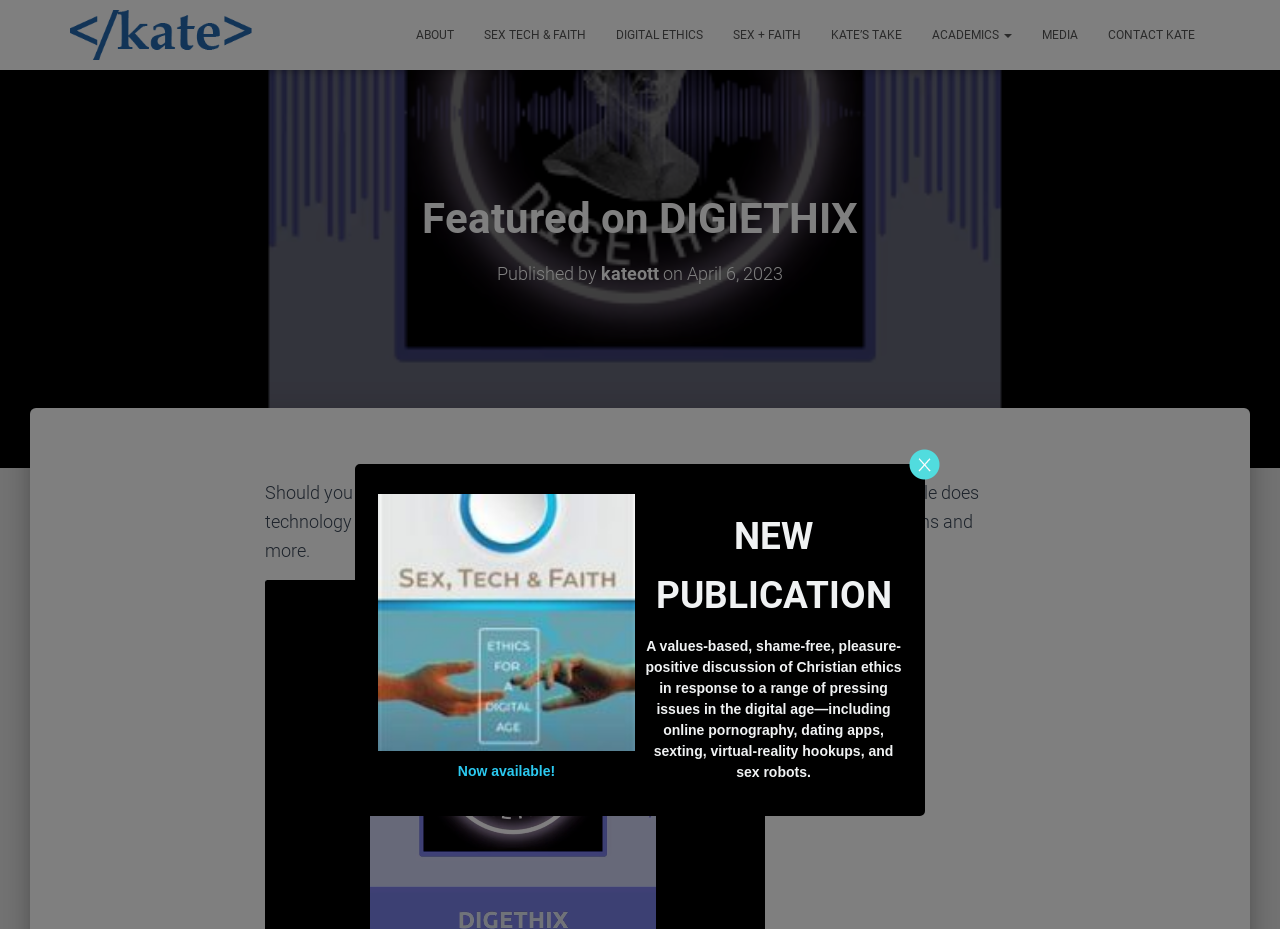Is the new publication available now?
Please provide a single word or phrase based on the screenshot.

Yes